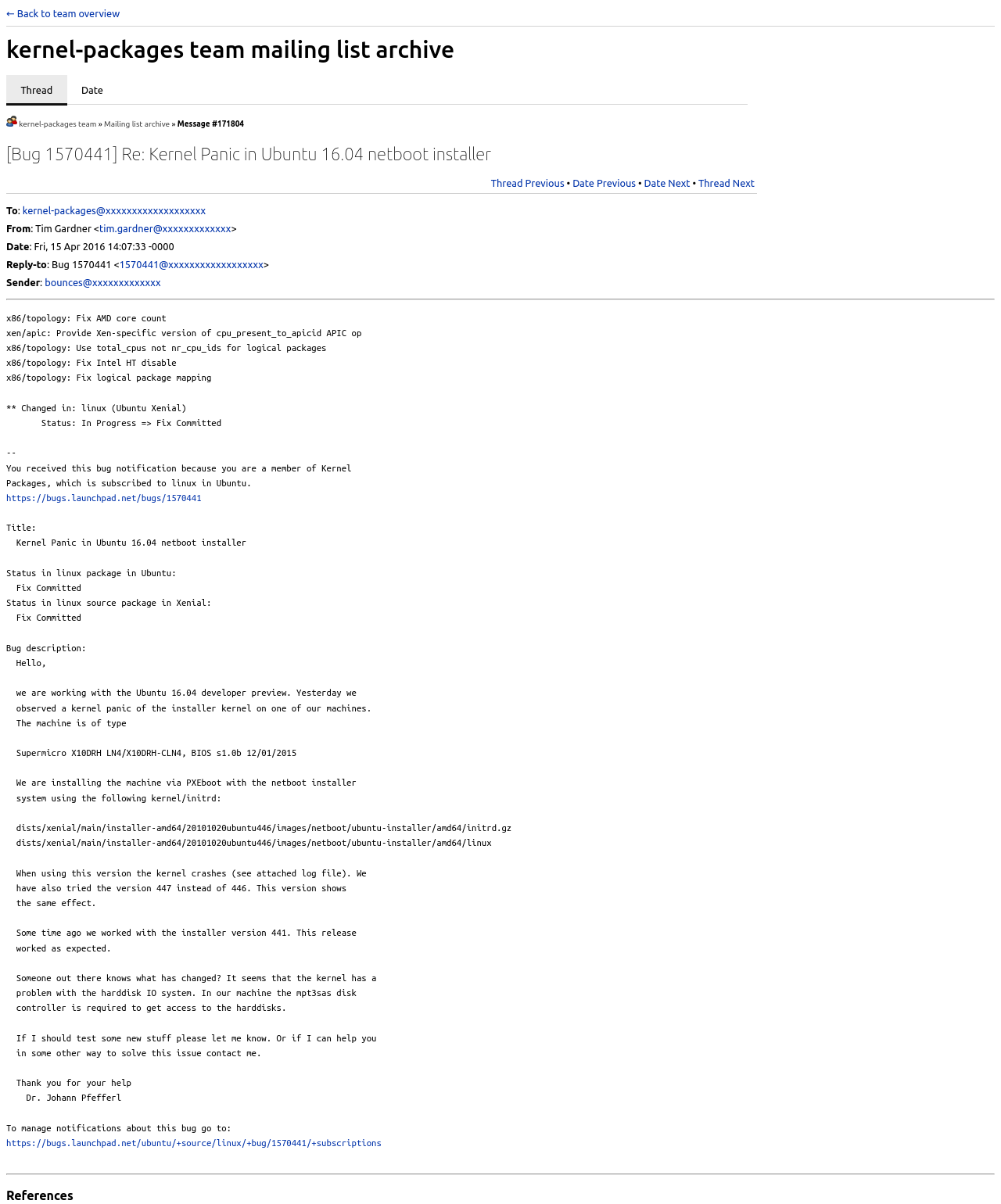Point out the bounding box coordinates of the section to click in order to follow this instruction: "Go back to team overview".

[0.006, 0.006, 0.12, 0.016]